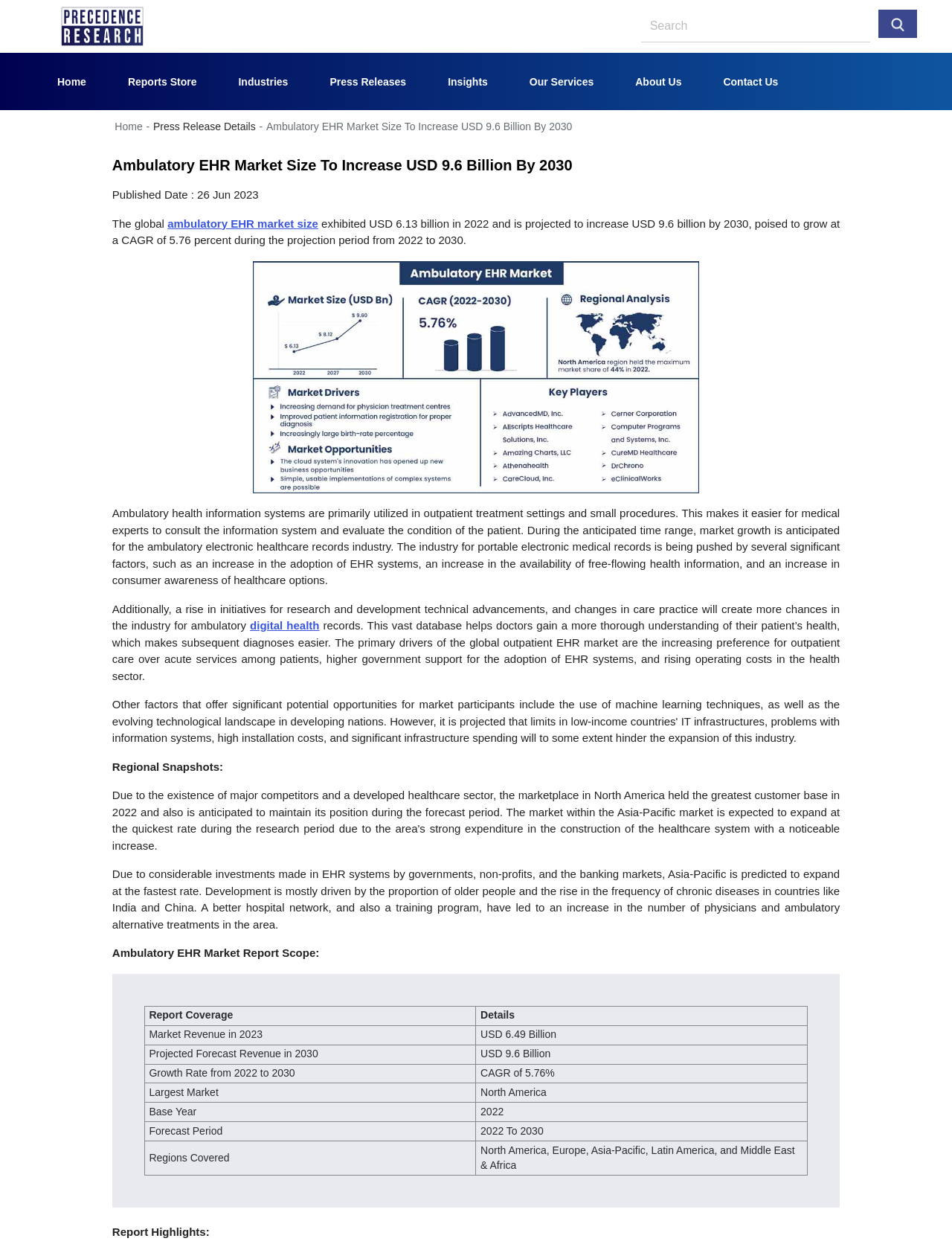Find the bounding box coordinates for the element that must be clicked to complete the instruction: "visit Precedence Research". The coordinates should be four float numbers between 0 and 1, indicated as [left, top, right, bottom].

[0.064, 0.016, 0.151, 0.025]